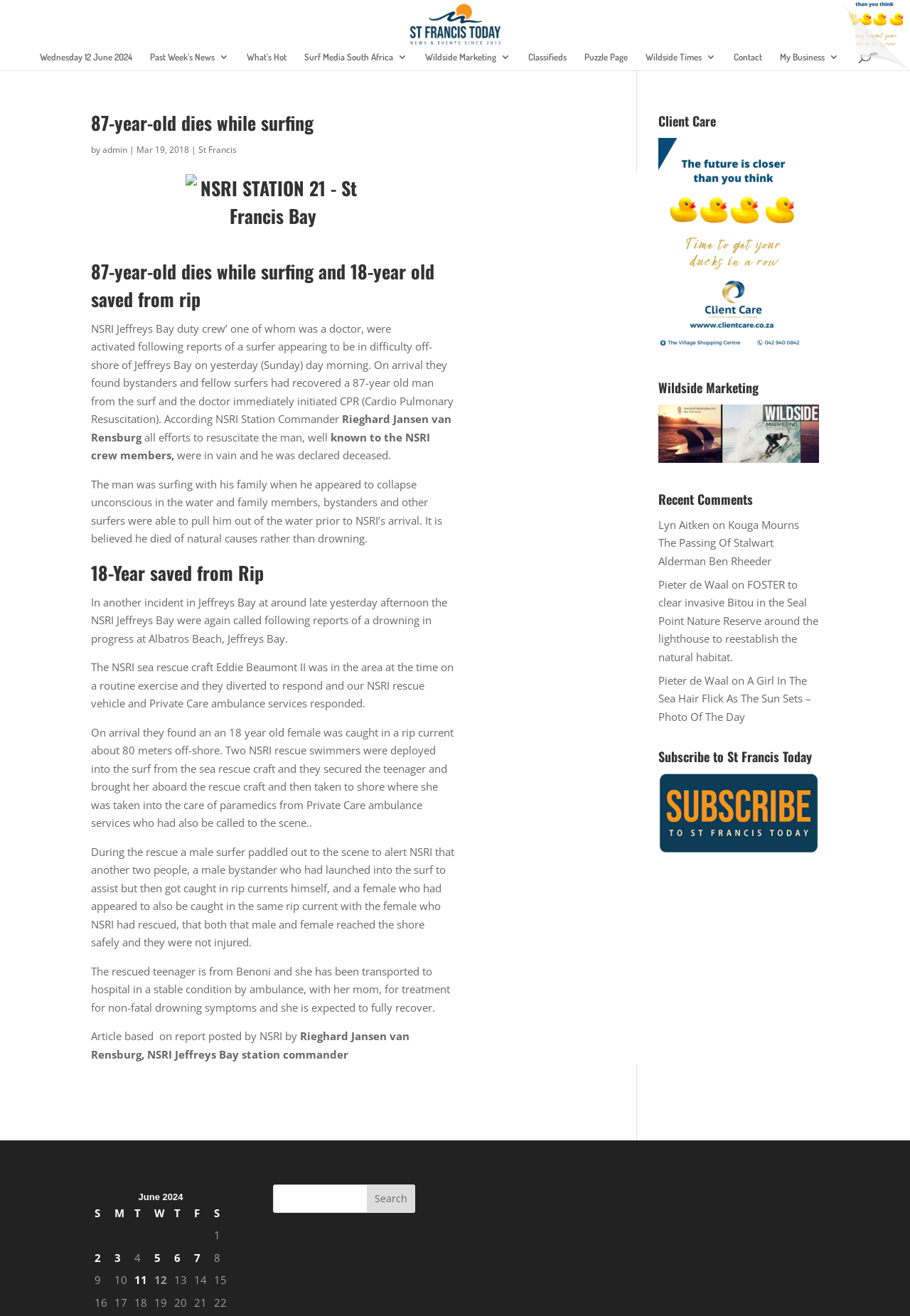Identify the coordinates of the bounding box for the element that must be clicked to accomplish the instruction: "Click on 'St Francis Today'".

[0.443, 0.012, 0.558, 0.022]